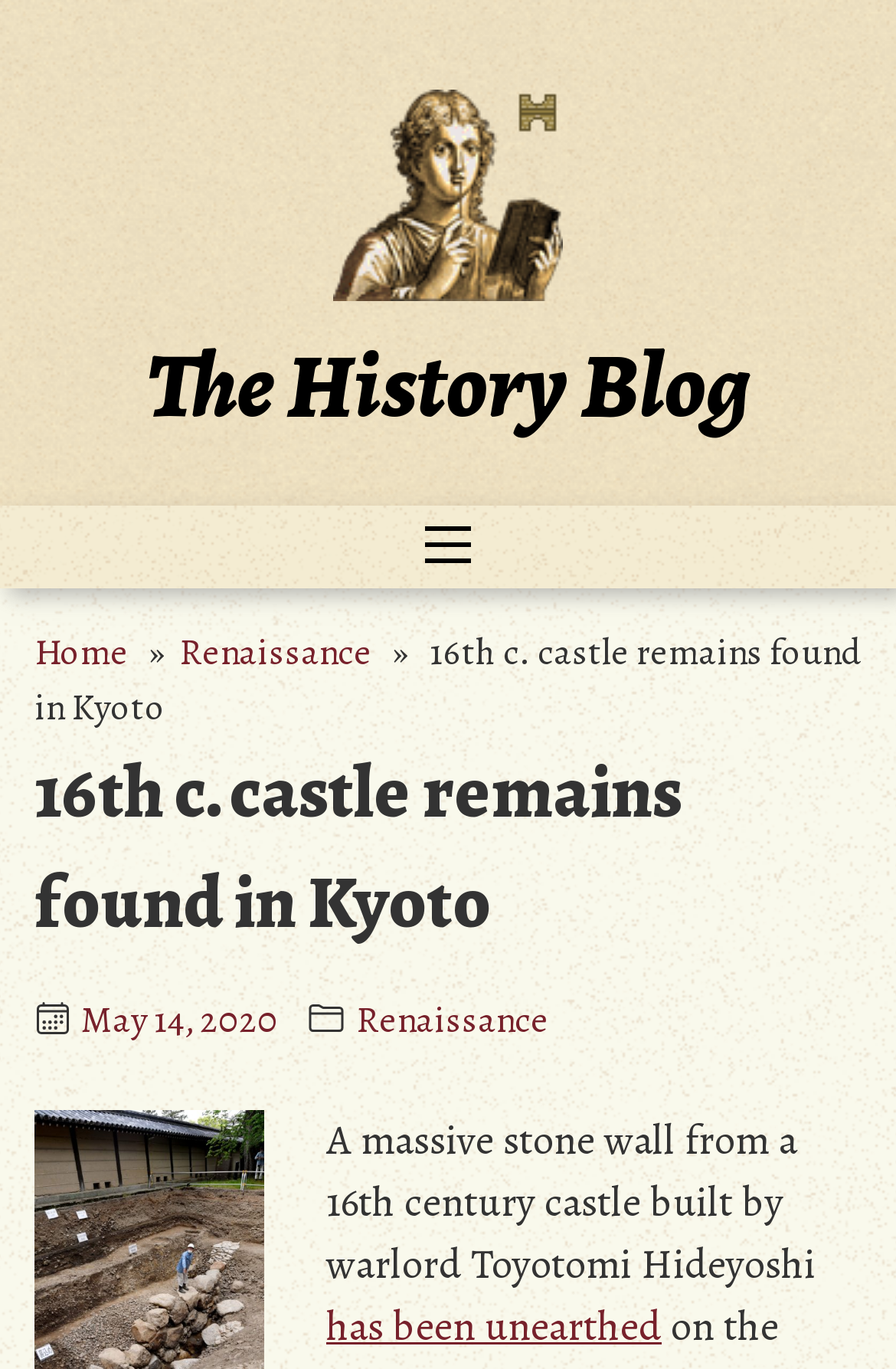Please identify the bounding box coordinates of the area I need to click to accomplish the following instruction: "Click Mountain View Logistics LLC".

None